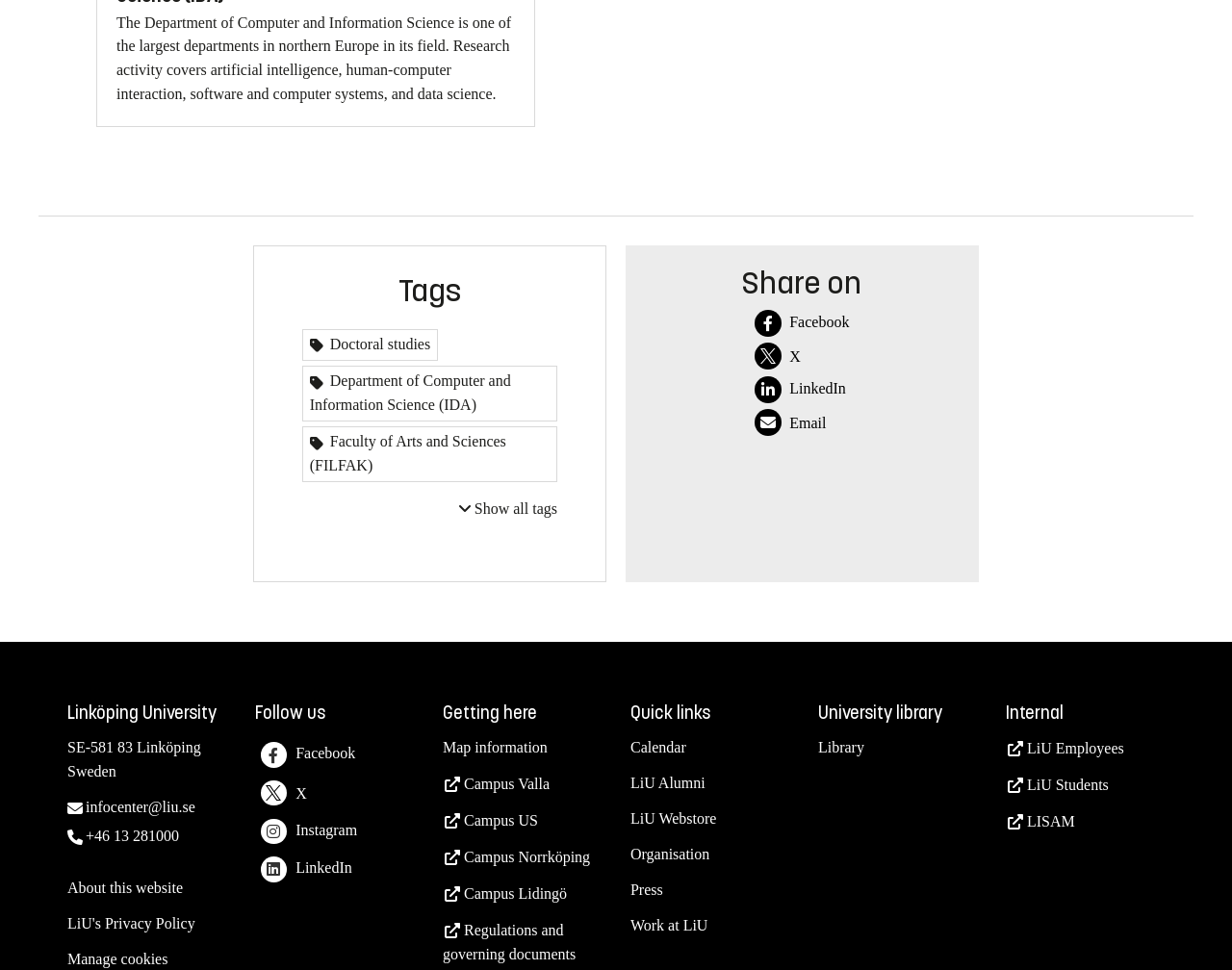Locate the bounding box coordinates of the area where you should click to accomplish the instruction: "Follow LiU on LinkedIn".

[0.207, 0.883, 0.286, 0.909]